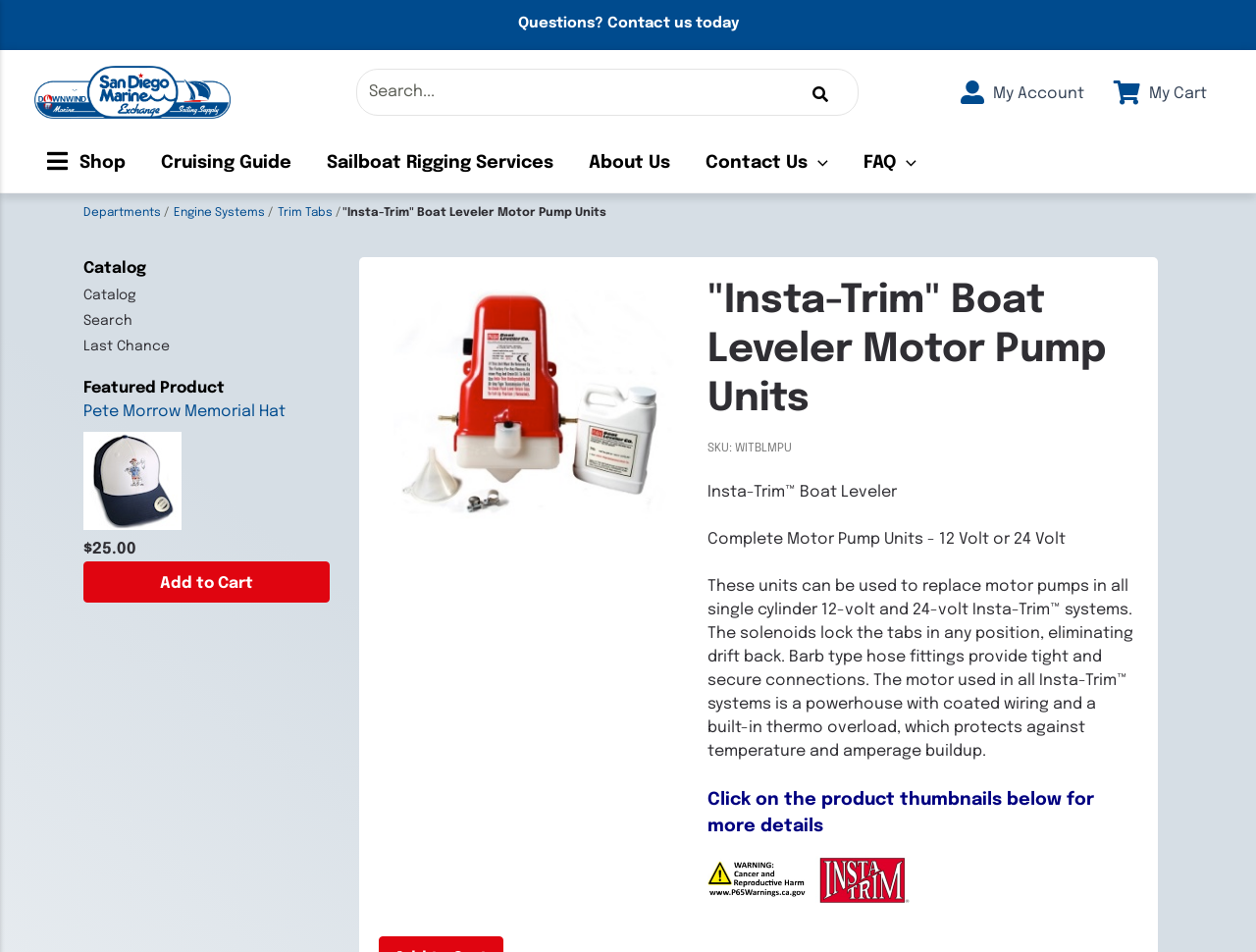Give a detailed account of the webpage, highlighting key information.

This webpage is about Insta-Trim Boat Leveler Motor Pump Units, specifically the complete motor pump units for 12-volt and 24-volt systems. At the top, there is a navigation menu with links to various departments, including "Cruising Guide", "Sailboat Rigging Services", and "About Us". There is also a search bar and a button to submit the search query.

Below the navigation menu, there is a section highlighting a featured product, the Pete Morrow Memorial Hat, with an image, price, and an "Add to Cart" button. 

The main content of the page is about the Insta-Trim Boat Leveler Motor Pump Units, which includes a heading, an image, and a detailed description of the product. The description explains the features and benefits of the product, including its ability to replace motor pumps in single cylinder 12-volt and 24-volt Insta-Trim systems. There are also links to product thumbnails for more details and images of the Prop65Both2 and InstaTrimLogo.

There are 7 links to other pages or sections at the top, and 14 links to other pages or sections on the left side of the page. There are 5 images on the page, including the San Diego Marine Exchange logo, the Pete Morrow Memorial Hat, the Insta-Trim Boat Leveler Motor Pump Units, Prop65Both2, and InstaTrimLogo.